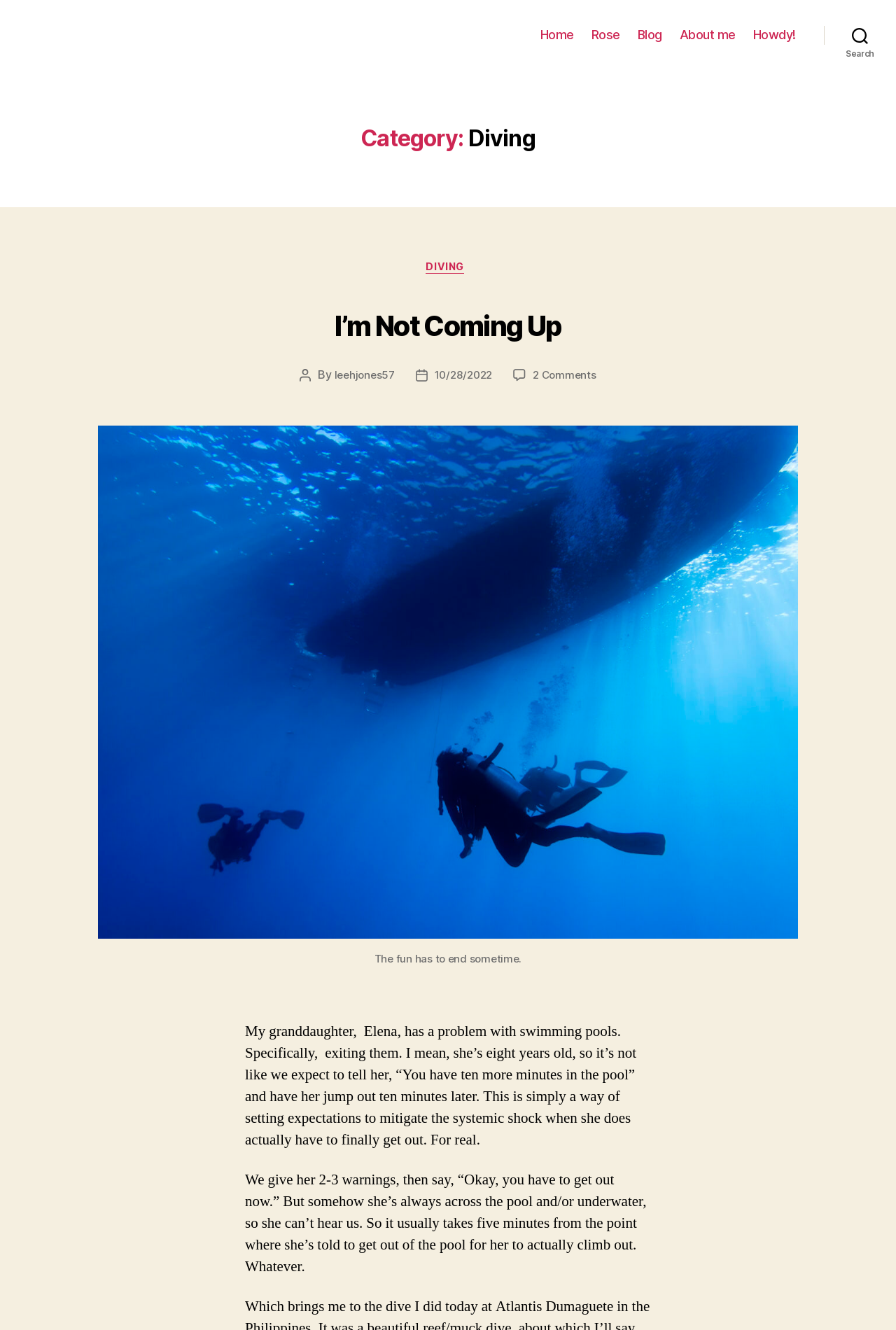Give a detailed overview of the webpage's appearance and contents.

The webpage is about diving, with a horizontal navigation bar at the top, containing five links: "Home", "Rose", "Blog", "About me", and "Howdy!". To the right of the navigation bar, there is a search button. 

Below the navigation bar, there is a header section with a heading "Category: Diving". Underneath, there is a subheading "Categories" with a link "DIVING" next to it. 

The main content of the webpage is an article titled "I’m Not Coming Up", which has a link to the same title. The article is written by "leehjones57" and was posted on "10/28/2022". There are "2 Comments" on the article. 

The article has a figure with a caption "The fun has to end sometime." Below the figure, there is a block of text describing a personal experience with a granddaughter, Elena, who has trouble exiting swimming pools. The text is divided into two paragraphs, with the second paragraph continuing the story of Elena's pool exit struggles.